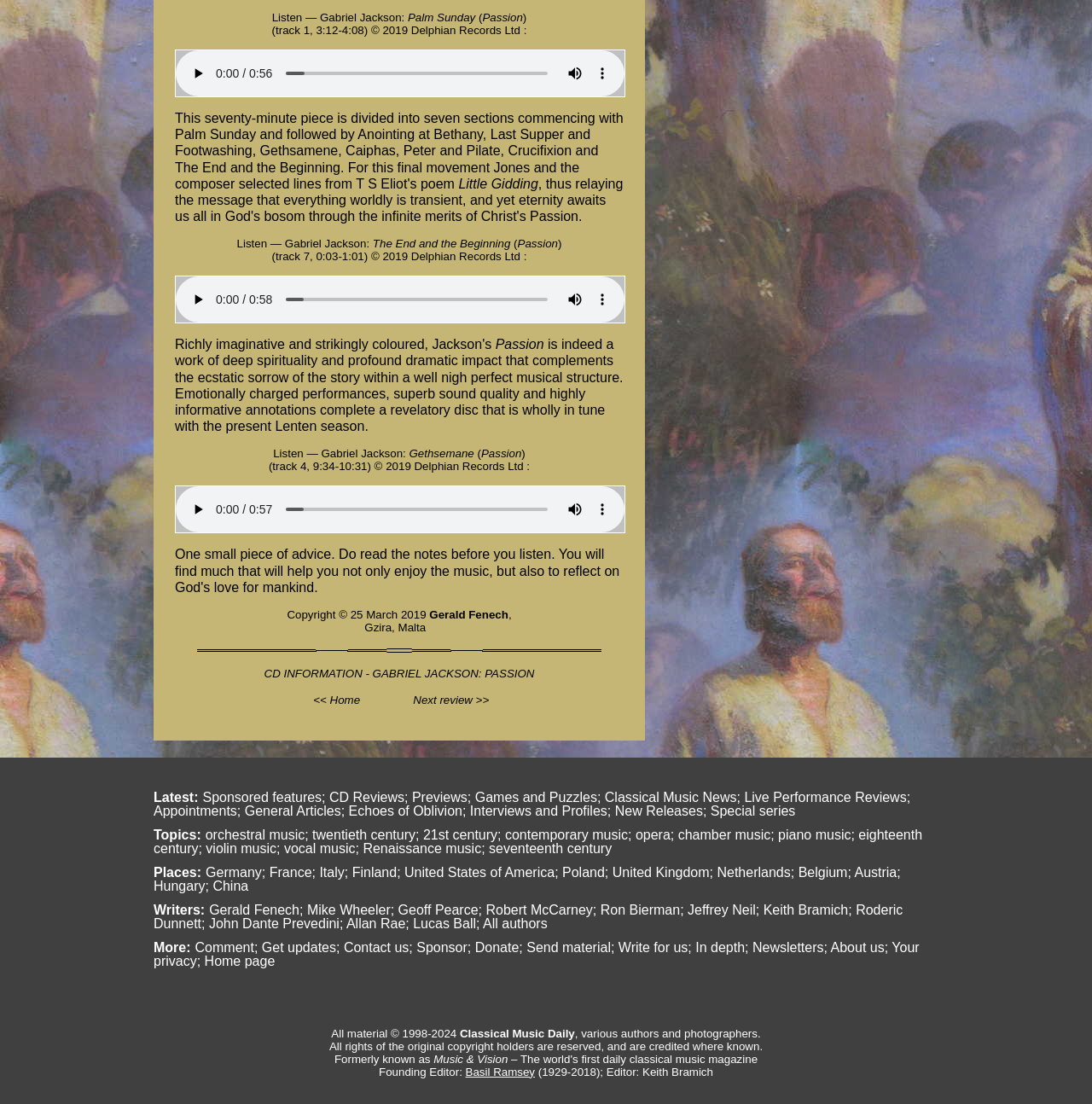Please locate the bounding box coordinates of the element that should be clicked to achieve the given instruction: "go to the next review".

[0.378, 0.629, 0.448, 0.64]